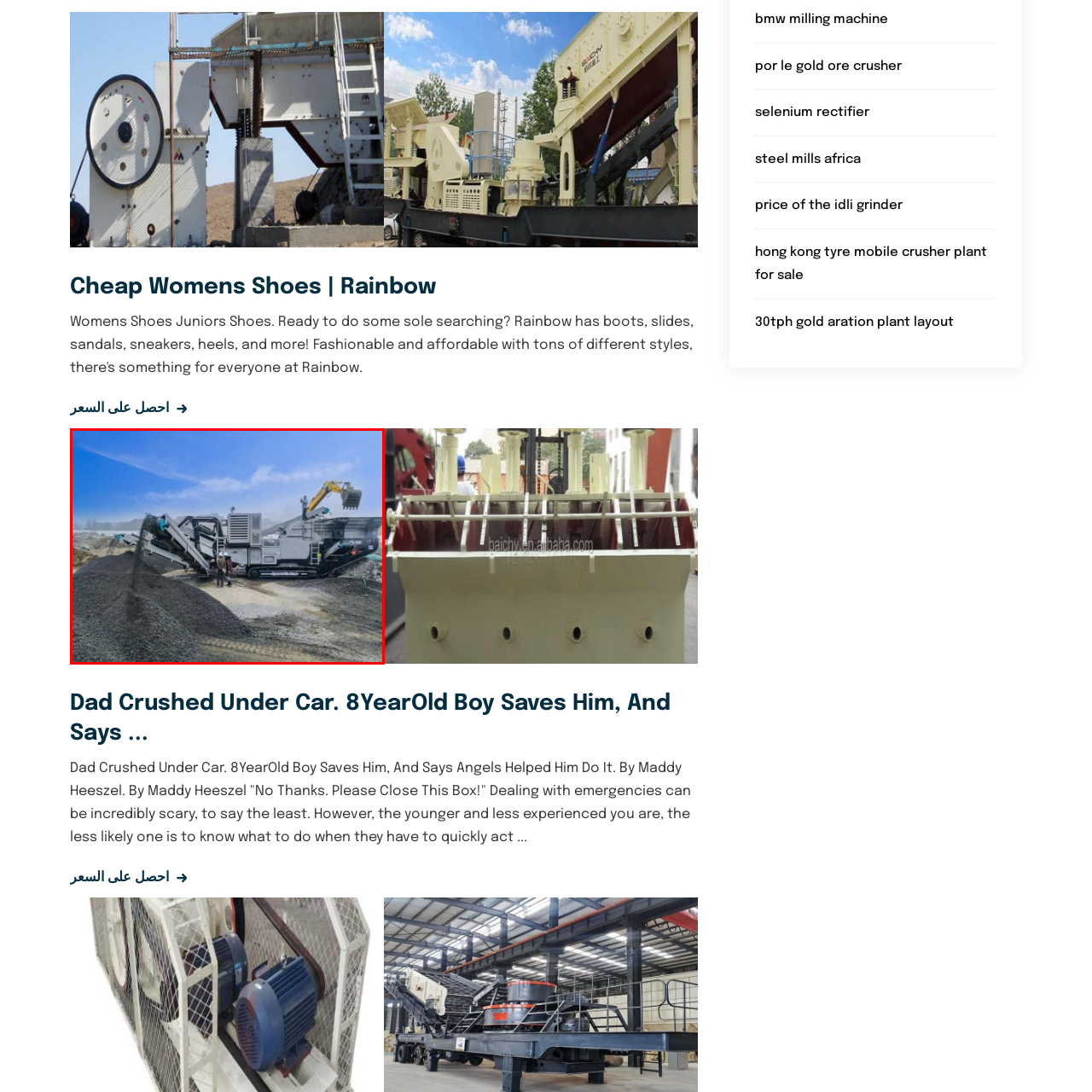What is the landscape around the construction site like?  
Inspect the image within the red boundary and offer a detailed explanation grounded in the visual information present in the image.

The landscape around the construction site is rugged and unpaved, typical of a mining or construction site, with mounds of crushed stones and a cloudy blue sky overhead.